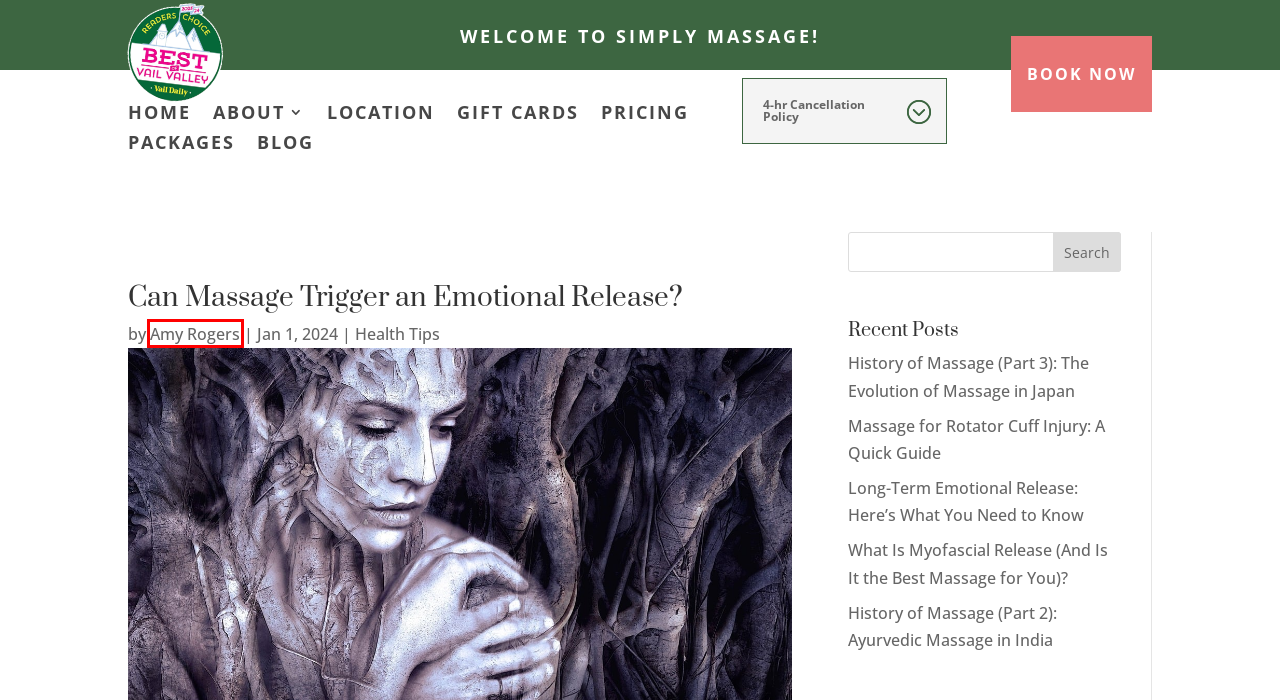Examine the screenshot of a webpage with a red bounding box around a UI element. Select the most accurate webpage description that corresponds to the new page after clicking the highlighted element. Here are the choices:
A. Home - Simply Massage
B. History of Massage (Part 2): Ayurvedic Massage in India - Simply Massage
C. Gift Cards - Simply Massage
D. Packages - Simply Massage
E. Amy Rogers, Author at Simply Massage
F. Pricing - Simply Massage
G. History of Massage (Part 3): The Evolution of Massage in Japan
H. About - Simply Massage

E